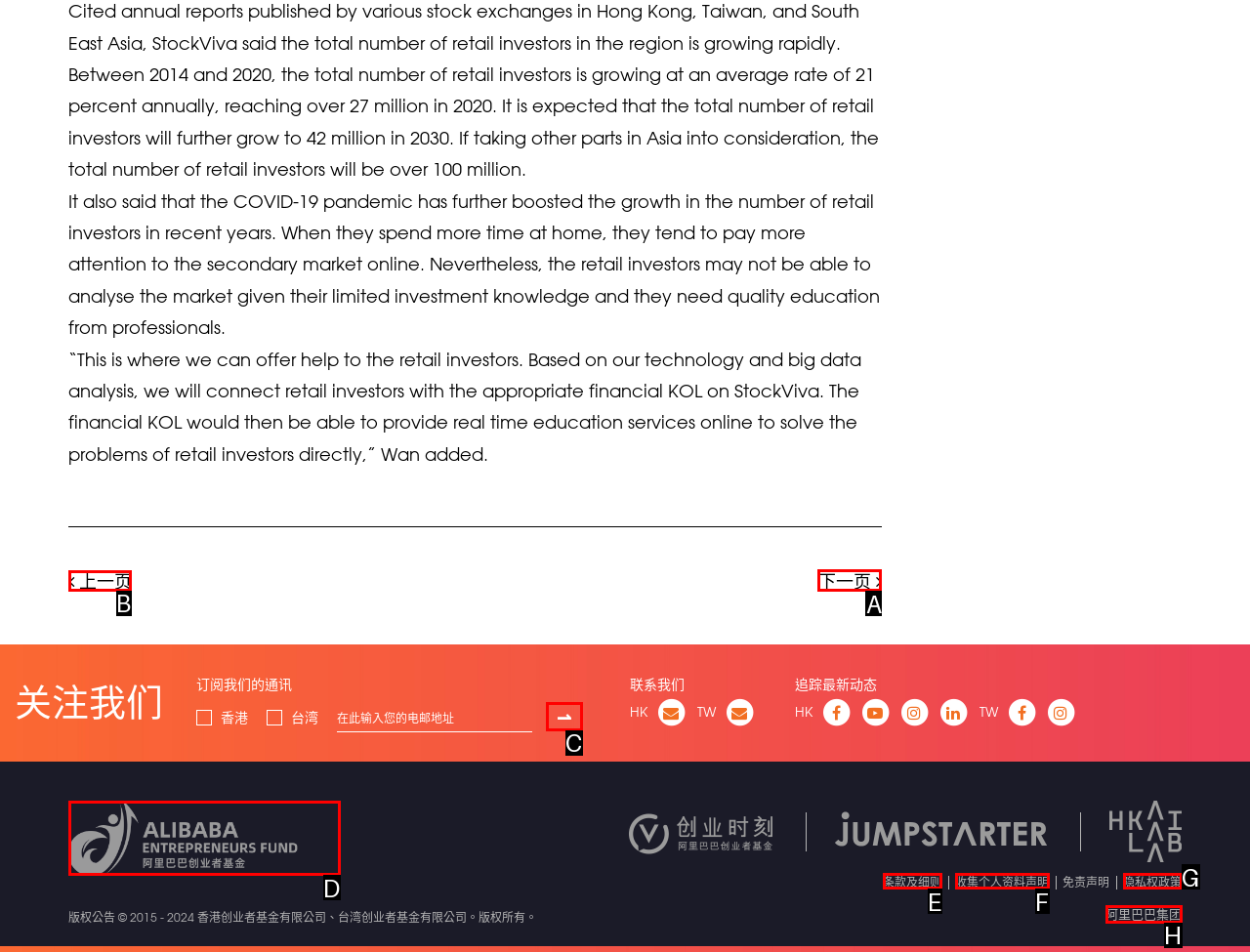Indicate the UI element to click to perform the task: Click the '上一页' link. Reply with the letter corresponding to the chosen element.

B